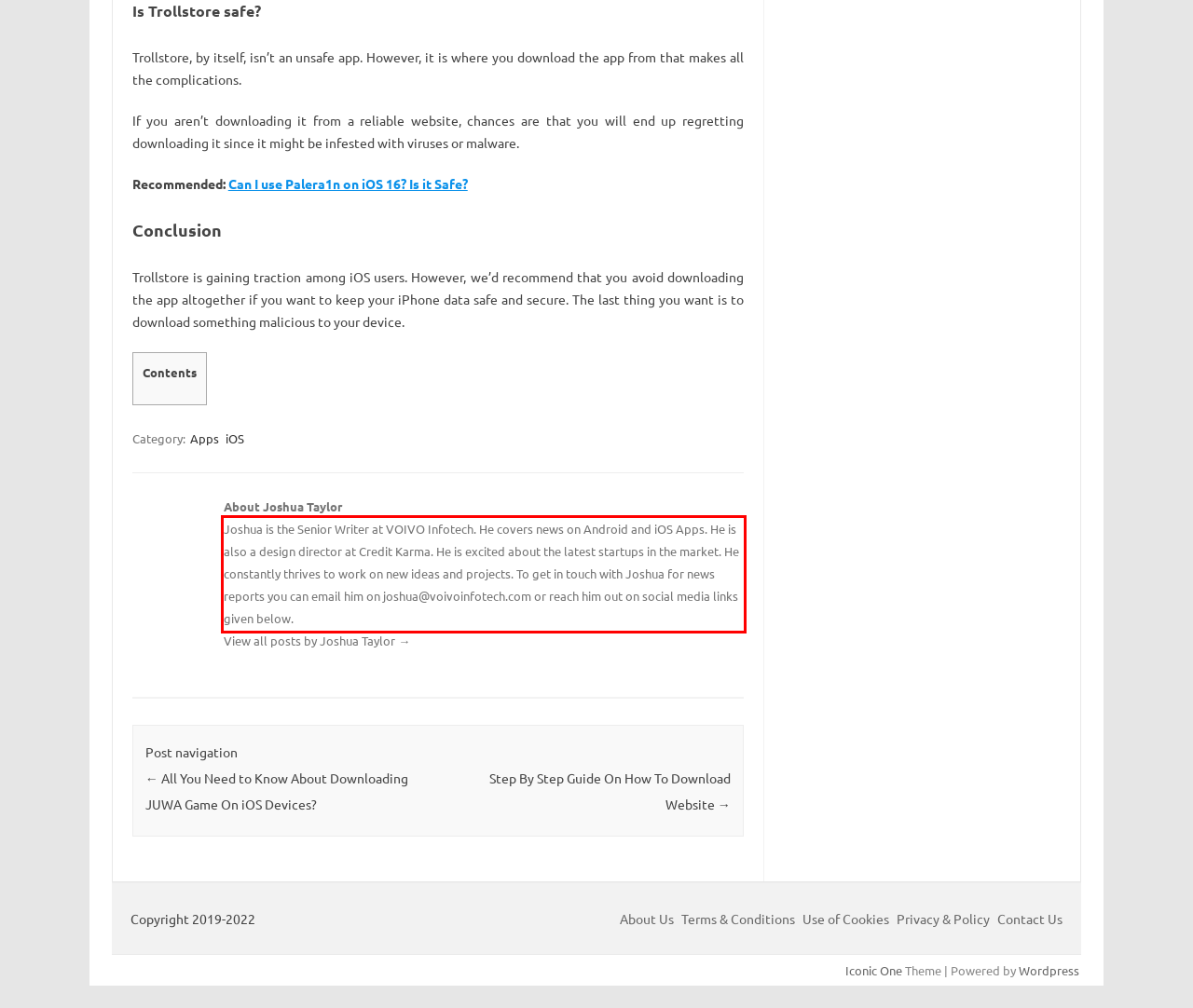Using the provided webpage screenshot, recognize the text content in the area marked by the red bounding box.

Joshua is the Senior Writer at VOIVO Infotech. He covers news on Android and iOS Apps. He is also a design director at Credit Karma. He is excited about the latest startups in the market. He constantly thrives to work on new ideas and projects. To get in touch with Joshua for news reports you can email him on joshua@voivoinfotech.com or reach him out on social media links given below.